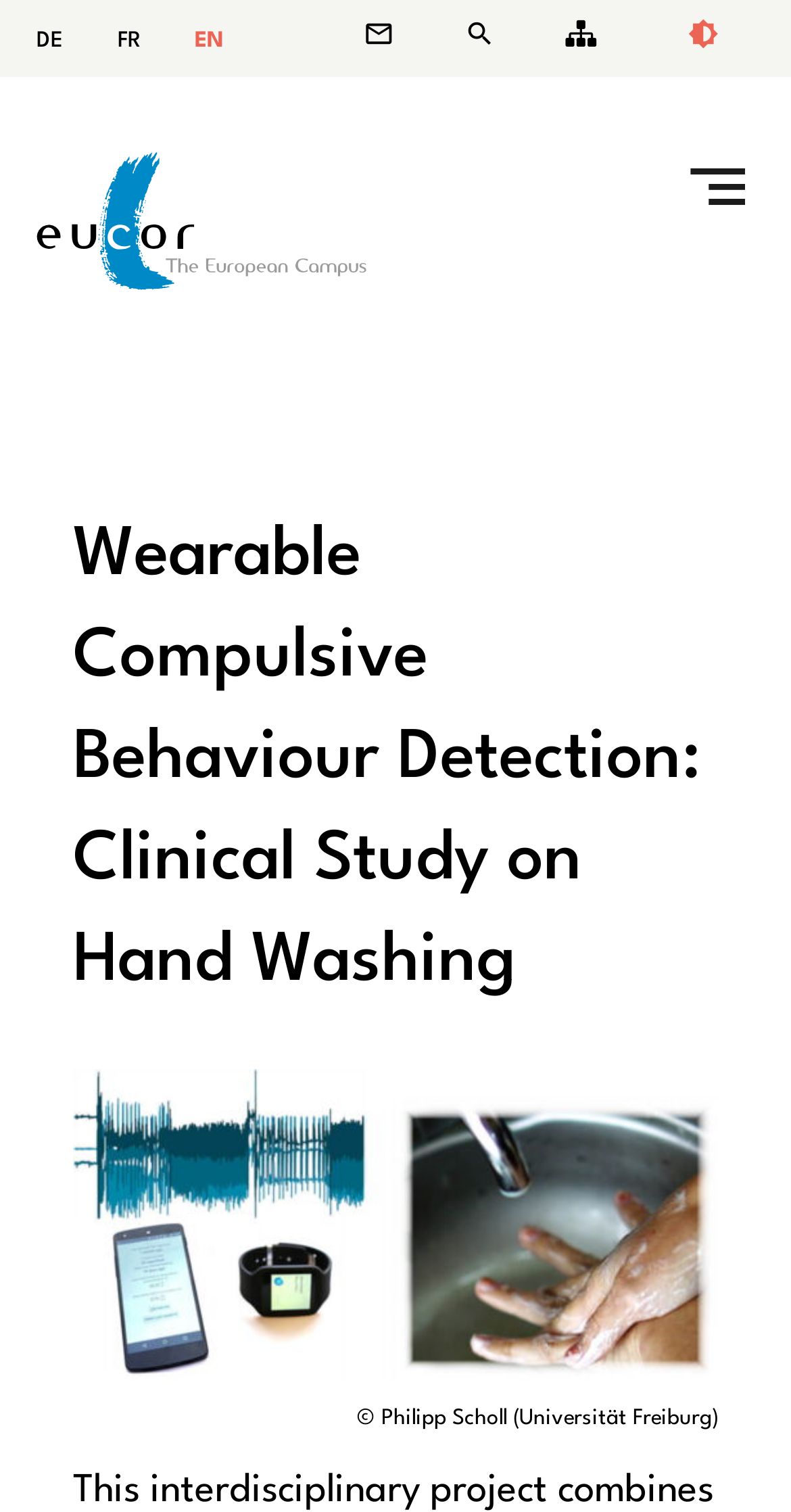What is the topic of the clinical study?
Refer to the image and offer an in-depth and detailed answer to the question.

The topic of the clinical study can be determined by reading the heading 'Wearable Compulsive Behaviour Detection: Clinical Study on Hand Washing', which clearly indicates that the study is related to hand washing.